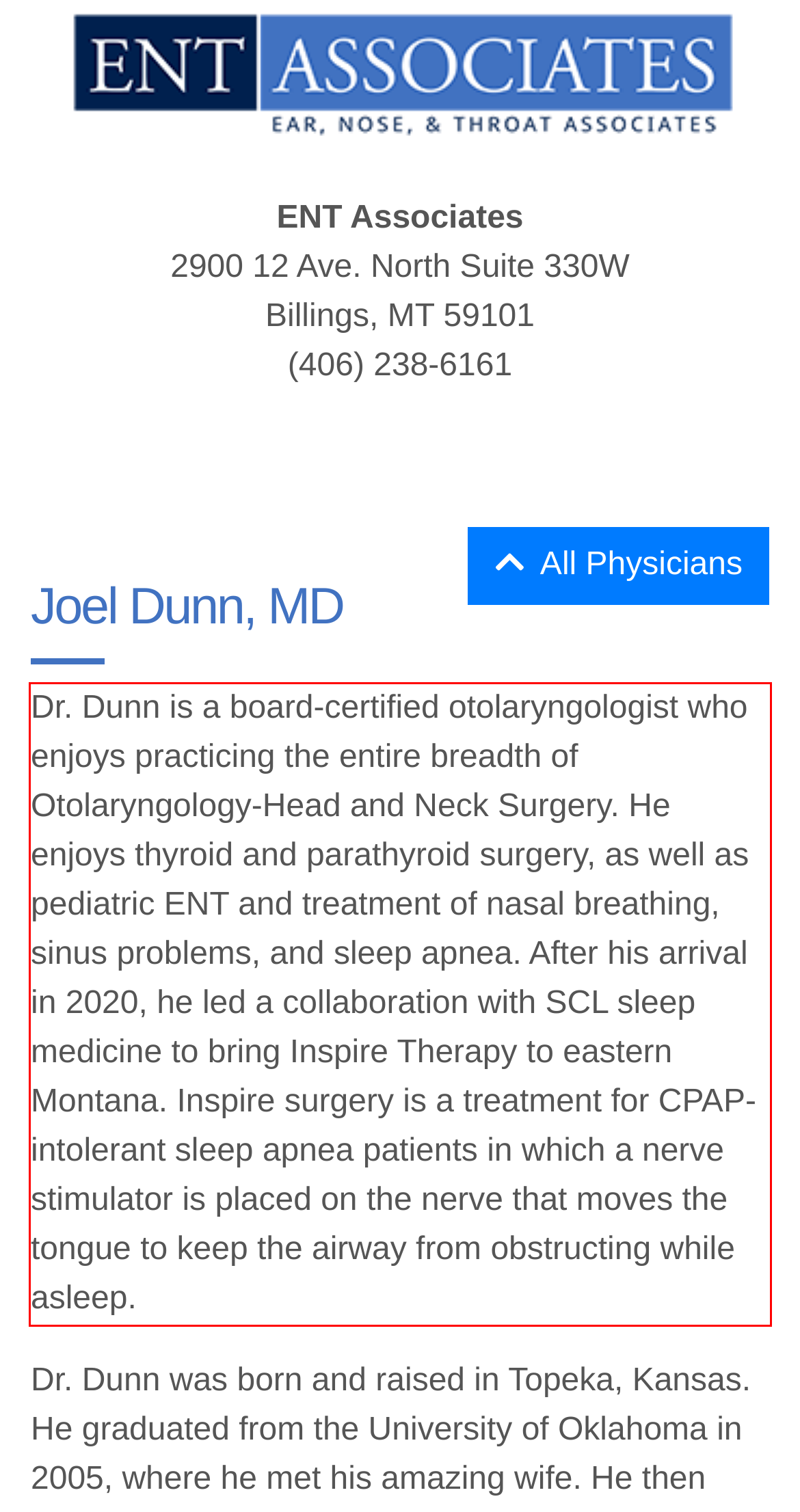Look at the provided screenshot of the webpage and perform OCR on the text within the red bounding box.

Dr. Dunn is a board-certified otolaryngologist who enjoys practicing the entire breadth of Otolaryngology-Head and Neck Surgery. He enjoys thyroid and parathyroid surgery, as well as pediatric ENT and treatment of nasal breathing, sinus problems, and sleep apnea. After his arrival in 2020, he led a collaboration with SCL sleep medicine to bring Inspire Therapy to eastern Montana. Inspire surgery is a treatment for CPAP-intolerant sleep apnea patients in which a nerve stimulator is placed on the nerve that moves the tongue to keep the airway from obstructing while asleep.